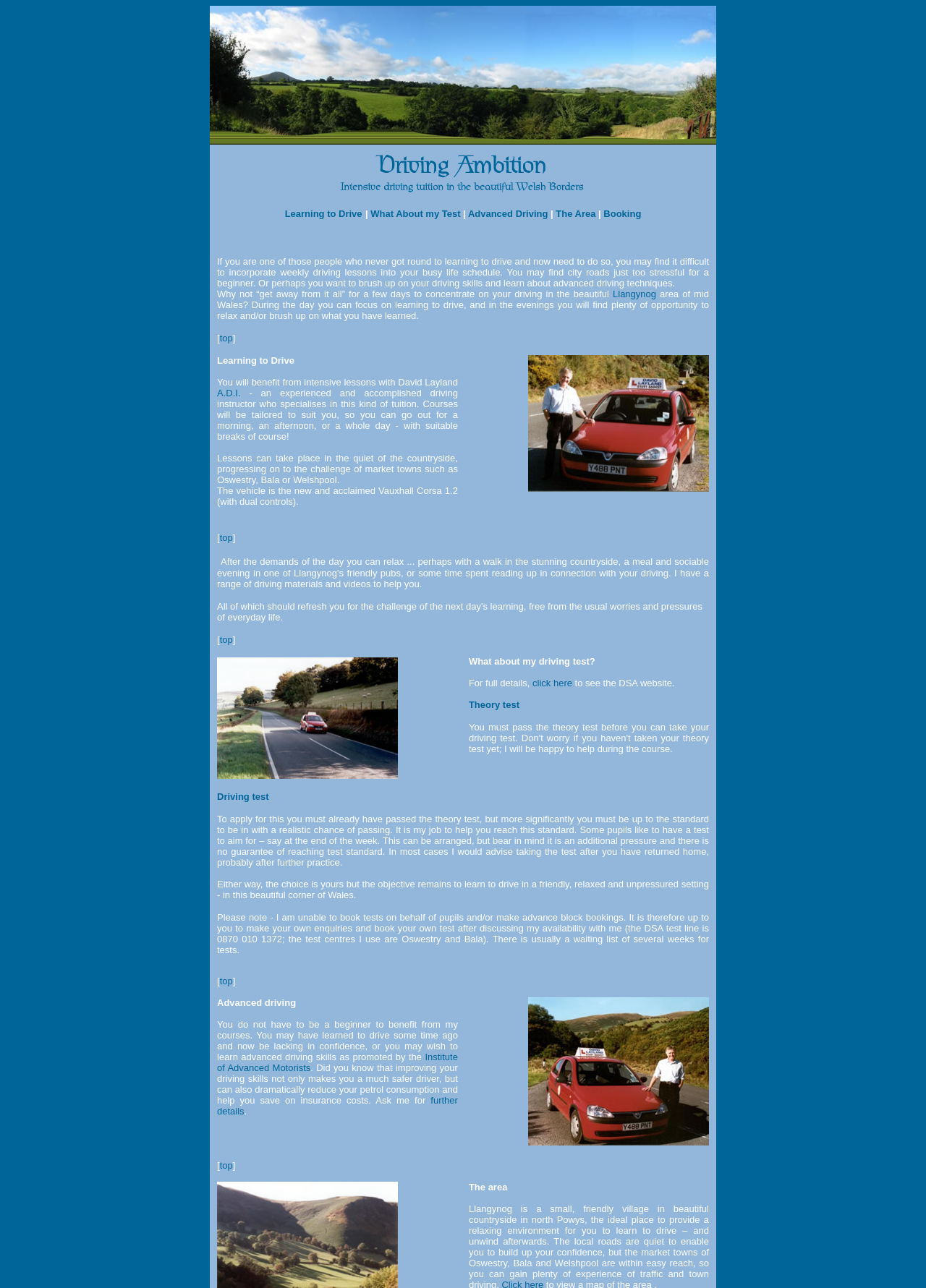Show the bounding box coordinates for the HTML element described as: "click here".

[0.575, 0.526, 0.618, 0.535]